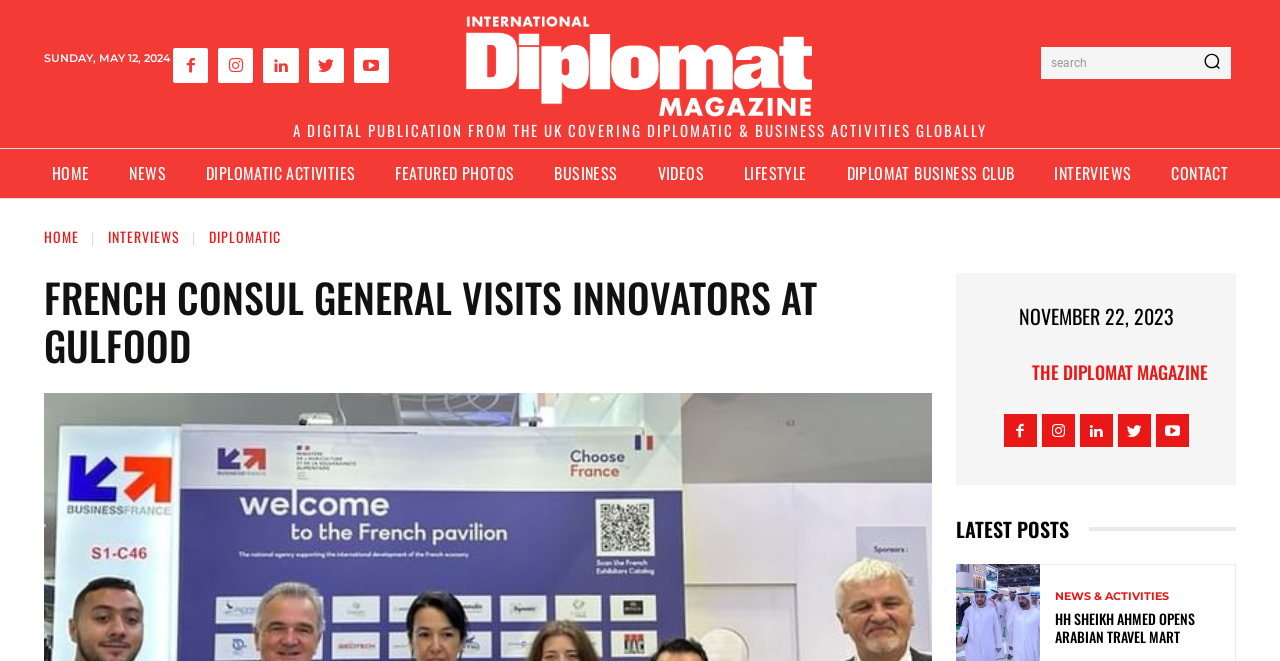How many navigation links are there?
Give a one-word or short-phrase answer derived from the screenshot.

11